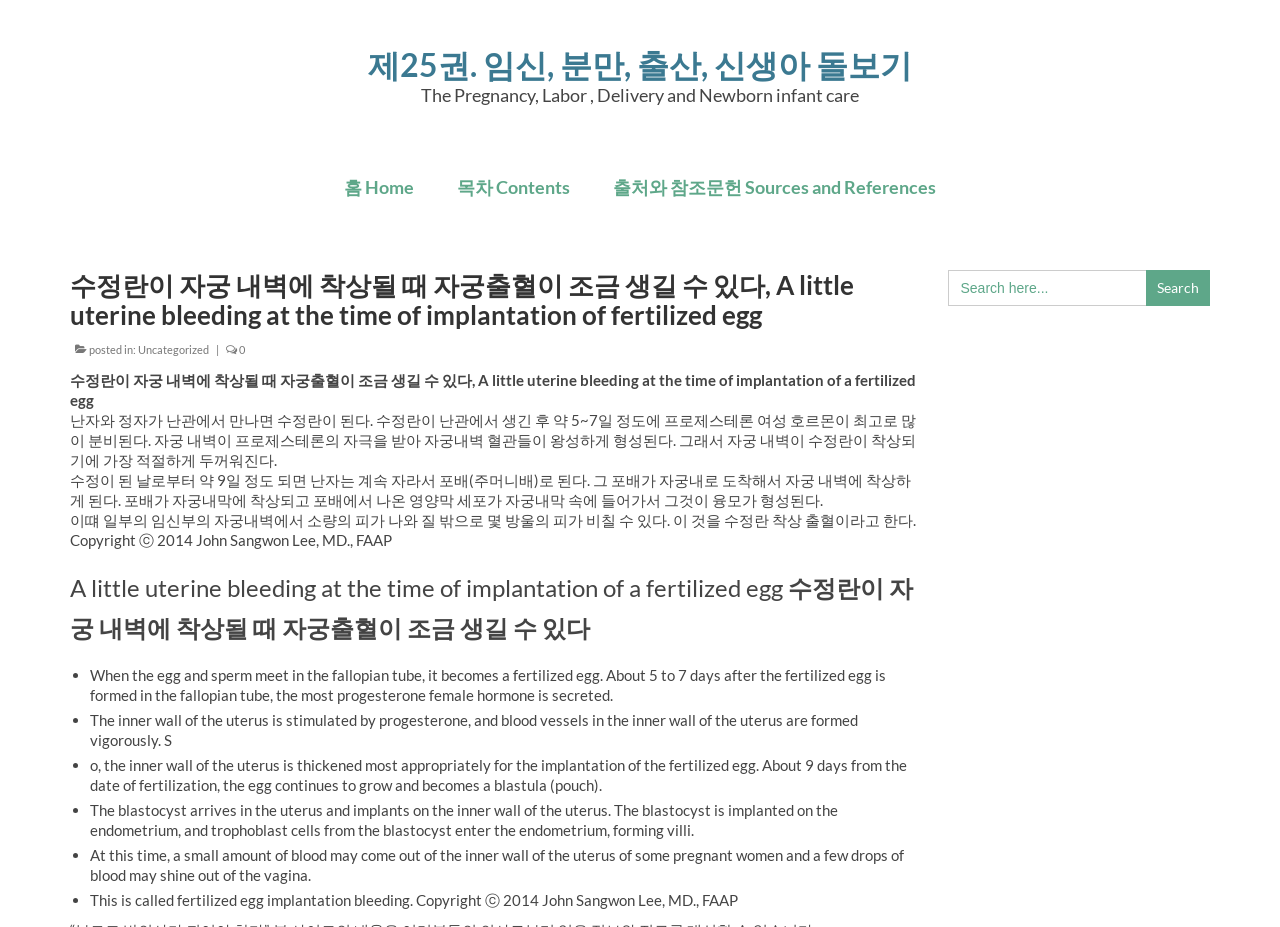What is the function of trophoblast cells?
Refer to the image and give a detailed answer to the question.

Trophoblast cells from the blastocyst enter the endometrium, forming villi, which is a crucial step in the implantation of the fertilized egg on the inner wall of the uterus.